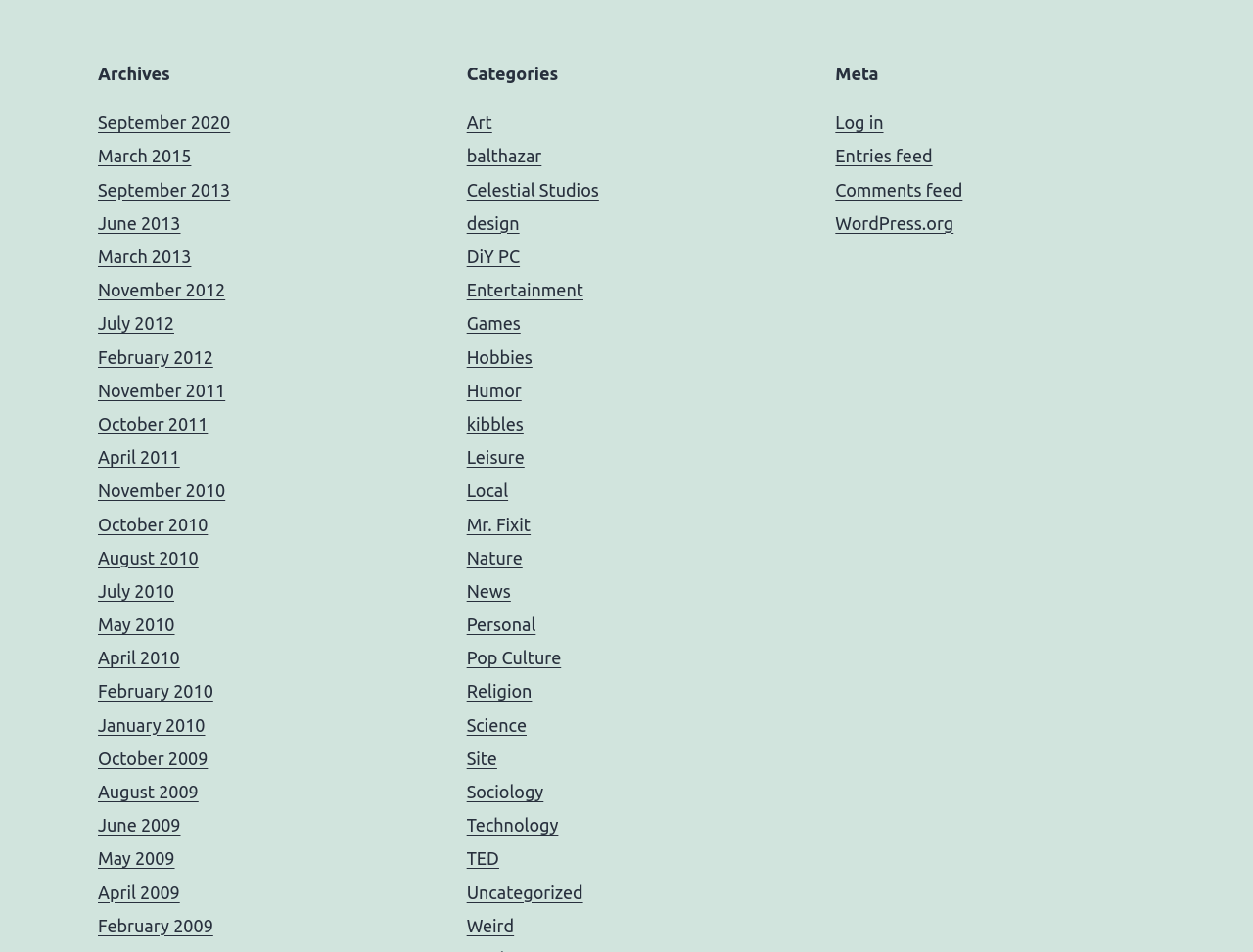Give a concise answer using one word or a phrase to the following question:
What is the main categorization of the webpage?

Archives, Categories, Meta